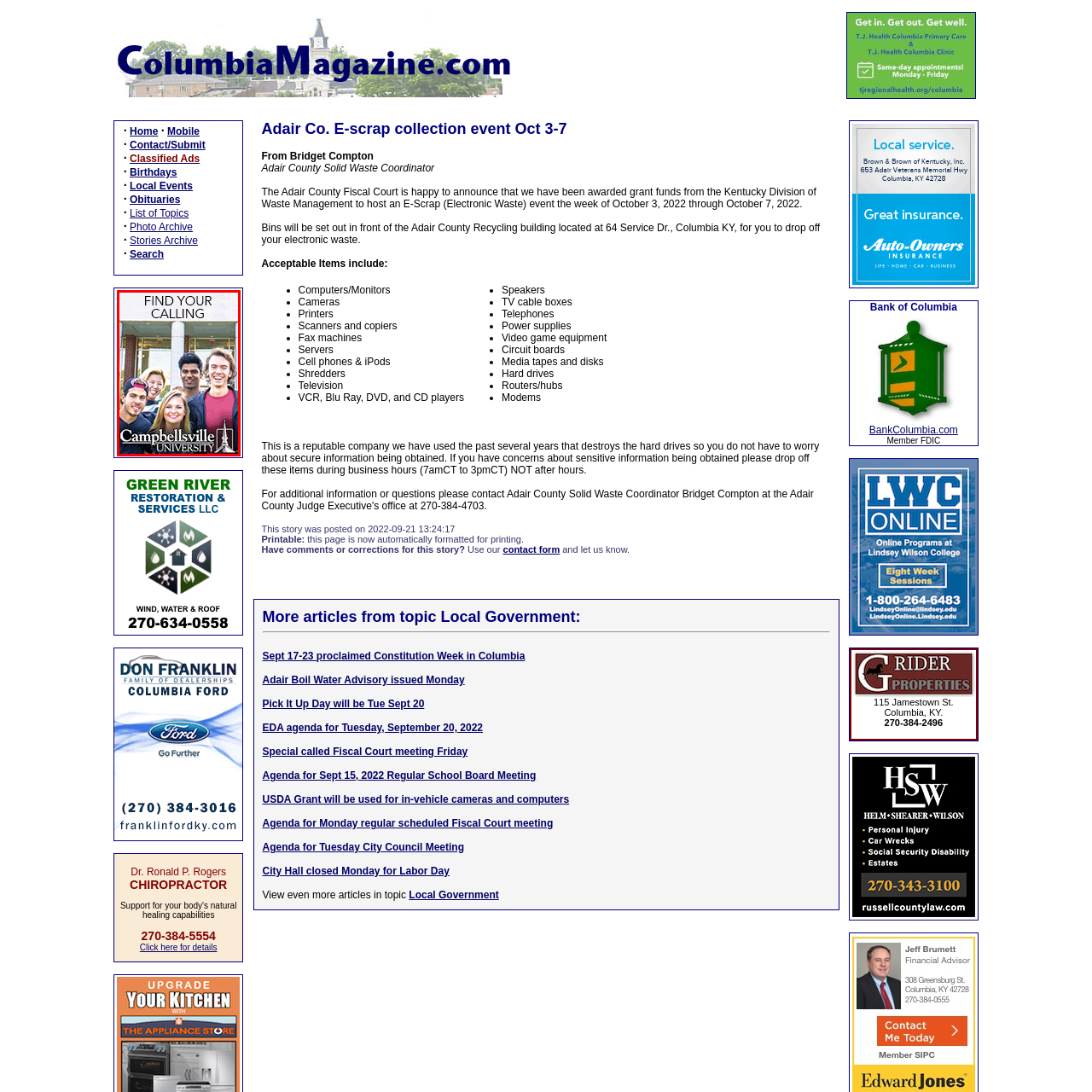Review the part of the image encased in the red box and give an elaborate answer to the question posed: What is visible at the bottom of the image?

The university's logo is visible at the bottom of the image, reinforcing its identity and connection to the student community.